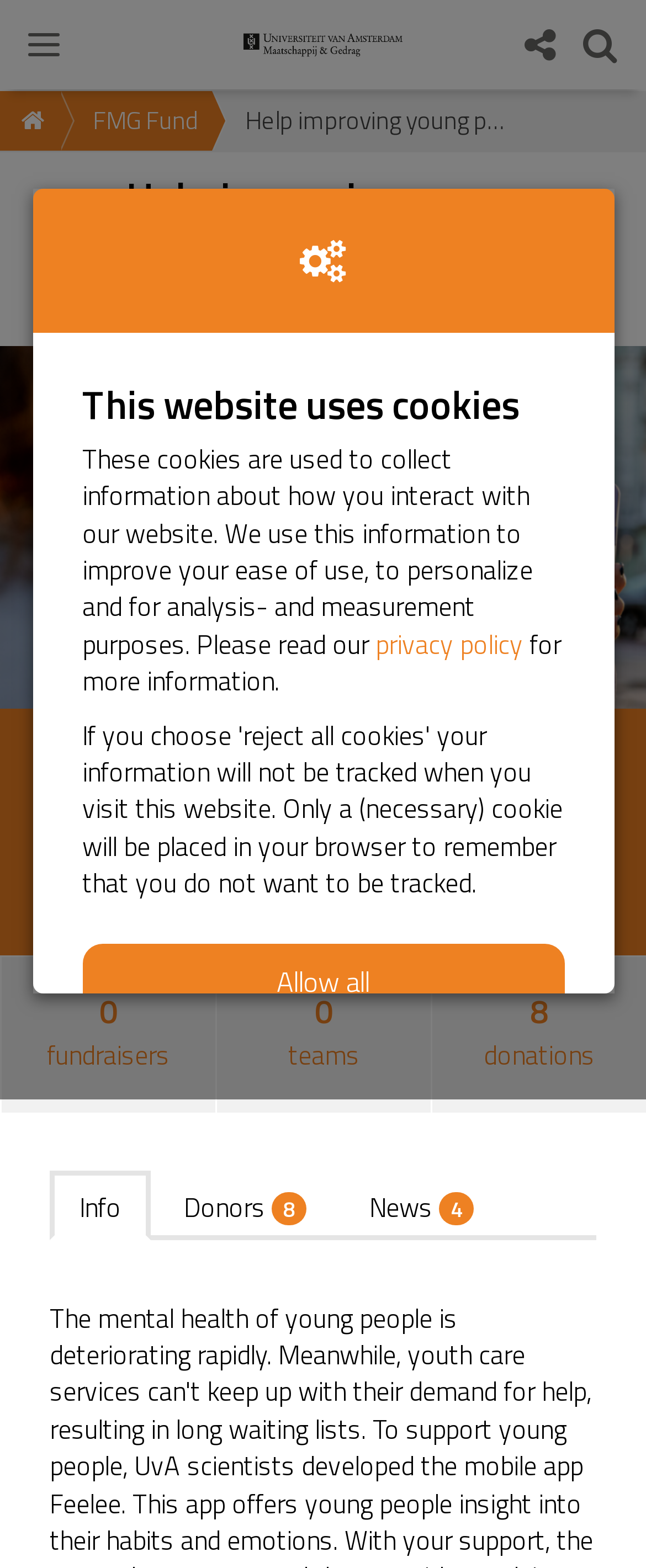Show the bounding box coordinates of the element that should be clicked to complete the task: "Click the Donate now button".

[0.159, 0.534, 0.446, 0.572]